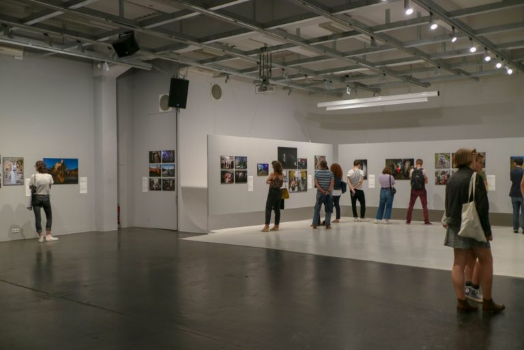Describe all the aspects of the image extensively.

The image captures a vibrant art fair setting, showcasing an engaging gallery filled with visitors appreciating various artworks. On the left, a person in a white sweater intently examines a piece on the wall, while others stroll around, engaging in conversation and exploring the exhibits. The backdrop features multiple framed photos displayed on gray partitions, highlighting the diverse range of art on view. Soft, focused lighting enhances the visual experience, adding to the ambiance of contemplation and creativity inherent in art appreciation. This scene exemplifies the dynamic atmosphere of art fairs, where collectors, dealers, and enthusiasts gather to connect with art and each other.